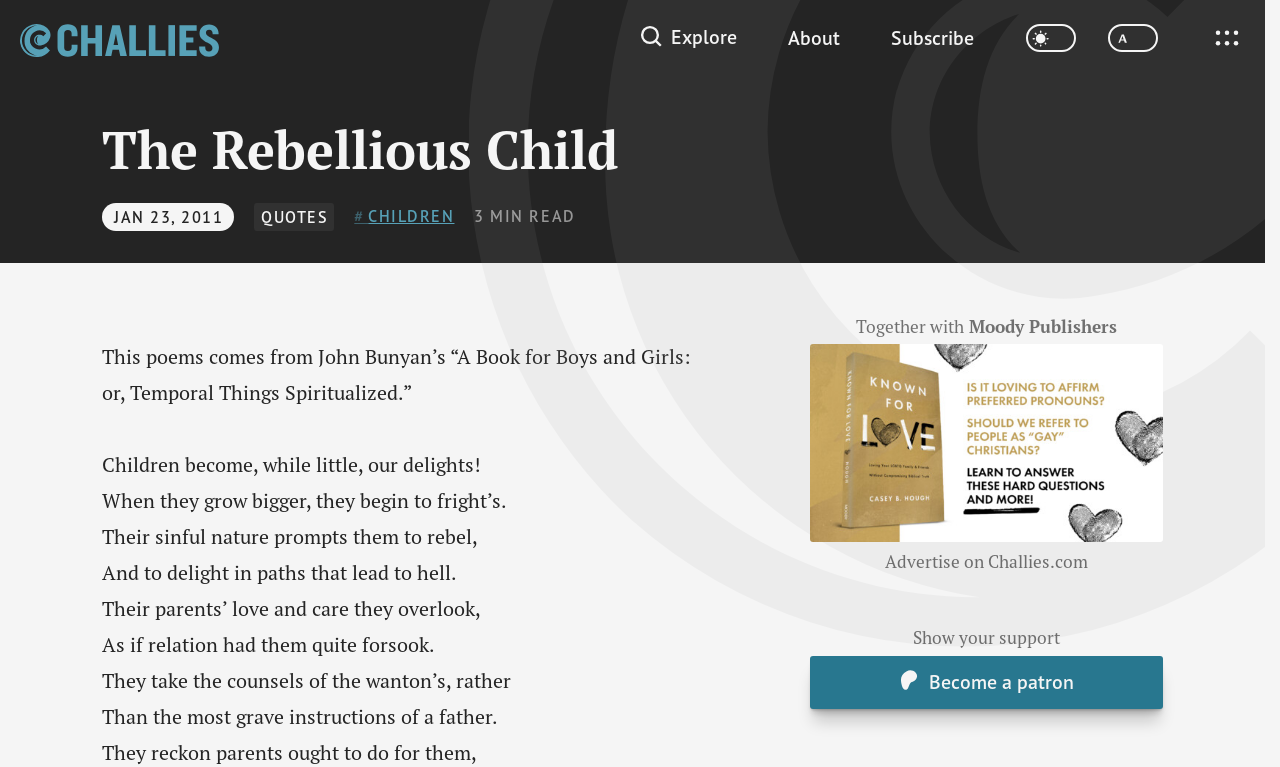Present a detailed account of what is displayed on the webpage.

The webpage is titled "The Rebellious Child" and features a poem by John Bunyan. At the top left, there is a Challies logo, which is an image linked to the website's homepage. Next to it, there is a primary navigation menu with links to "Explore", "About", and "Subscribe". On the top right, there are two switches to toggle dark mode and large size.

Below the navigation menu, there is a header section with the title "The Rebellious Child" in a large font, accompanied by the date "Jan 23, 2011 at 6:54 am" and links to "QUOTES" and "# CHILDREN". The header section also displays the estimated reading time of 3 minutes.

The main content of the webpage is divided into two sections. The left section features a poem by John Bunyan, with 9 stanzas of text. The poem discusses how children grow and become rebellious, ignoring their parents' love and care.

On the right side of the poem, there is a complementary section with an article about Moody Publishers, featuring a link to their website. Below the article, there is a figure, likely an image related to the article.

At the bottom of the page, there is a call-to-action to "Show your support" and a link to "Become a patron". There is also a link to "Advertise on Challies.com" in the bottom right corner.